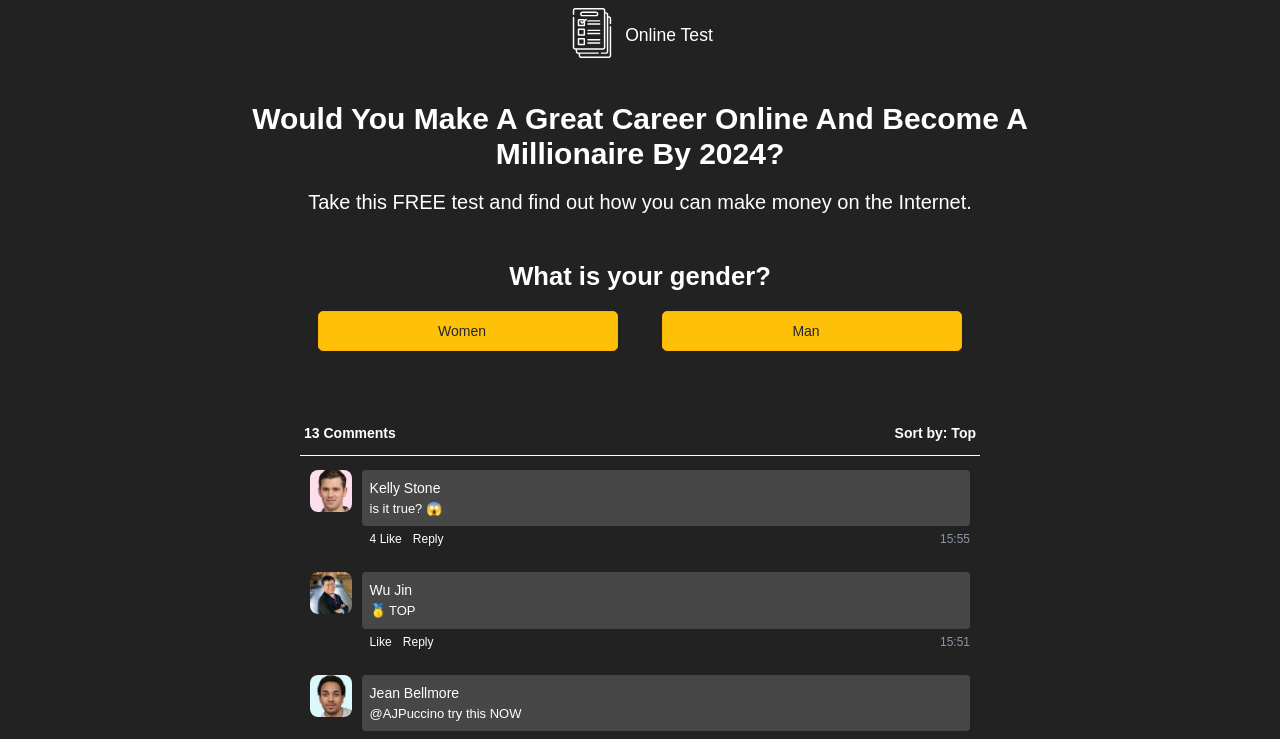Please provide a one-word or short phrase answer to the question:
What is the label on the button next to the comment?

Like